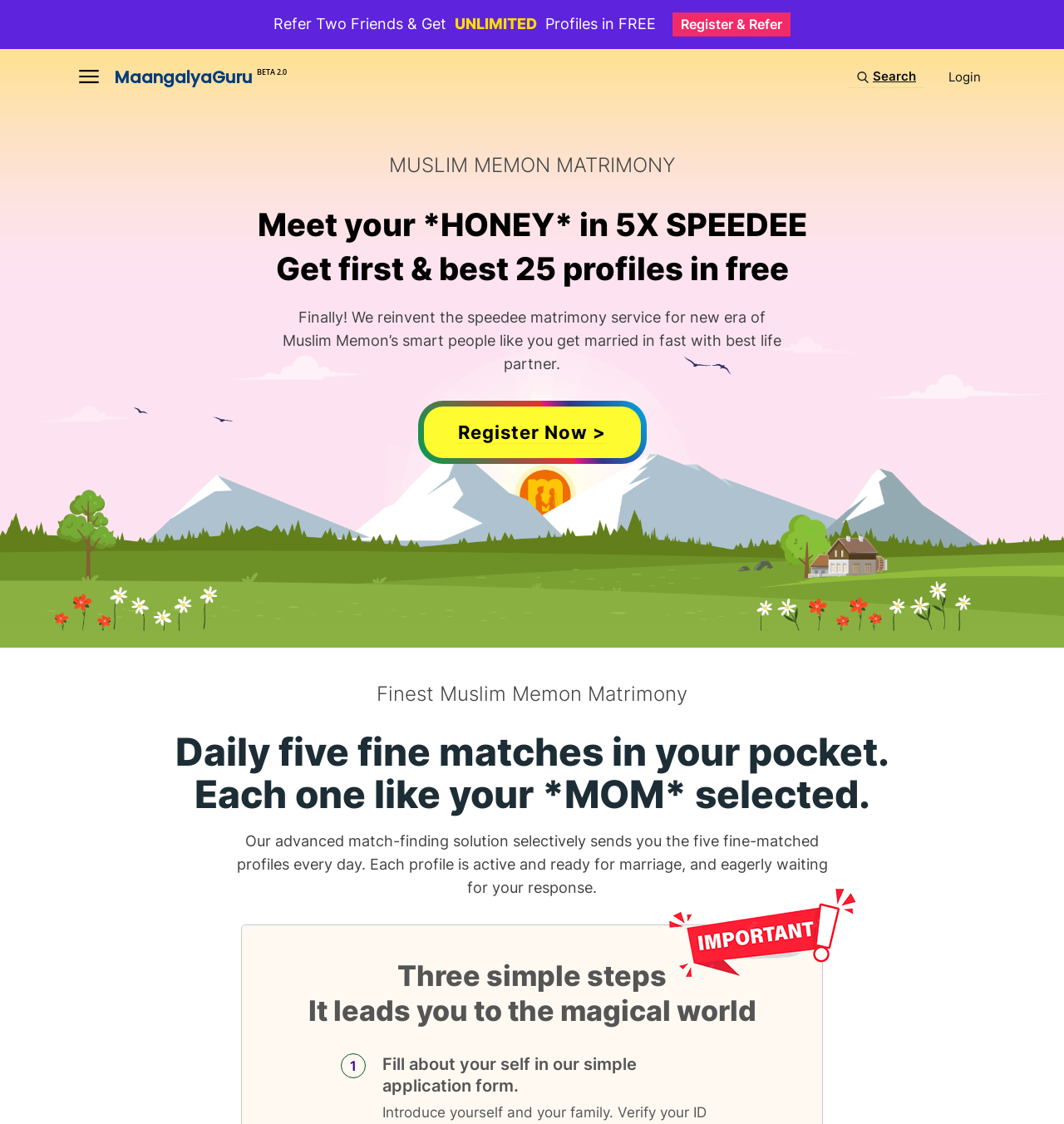Answer the following in one word or a short phrase: 
How many steps are required to use the service?

Three